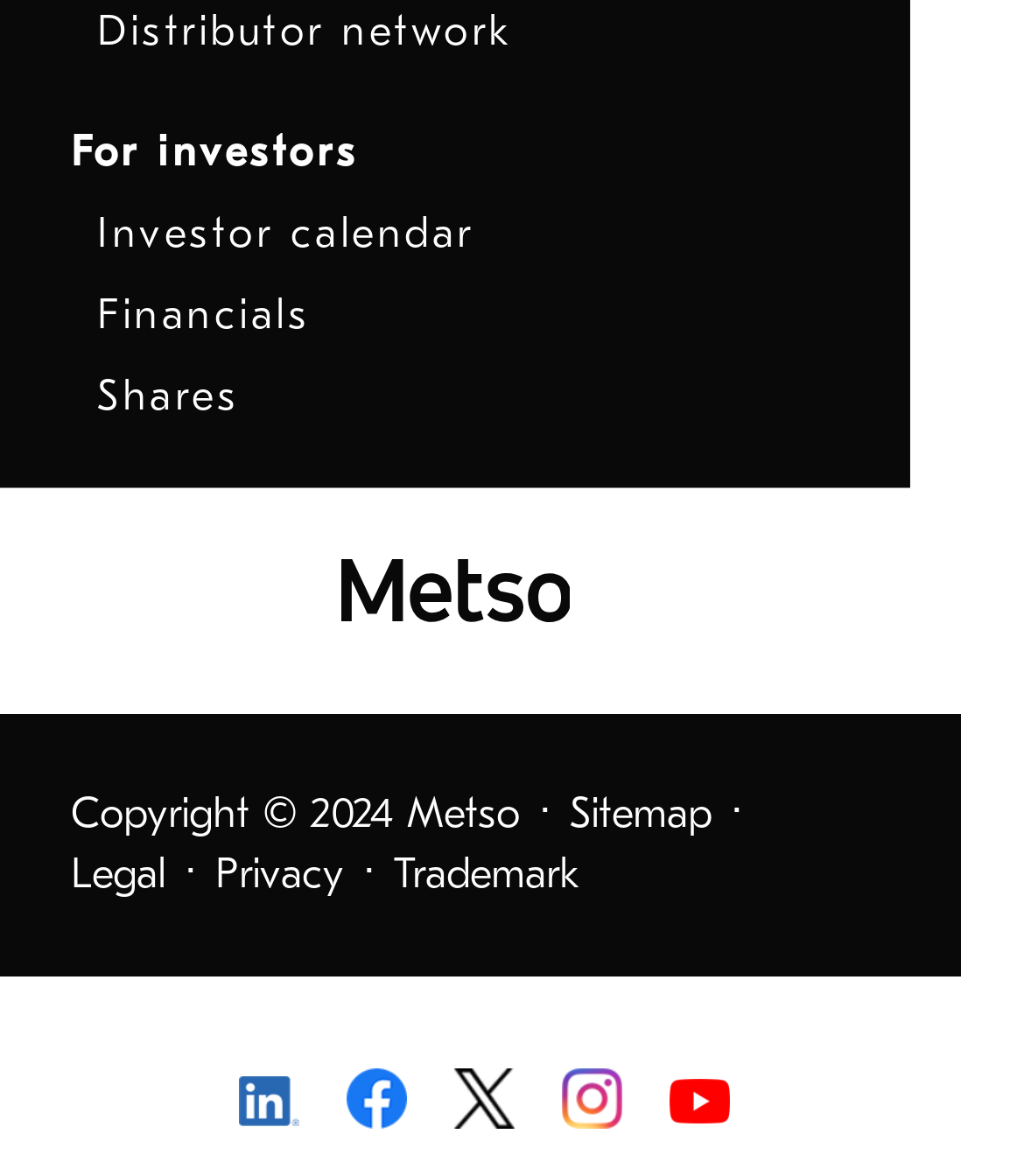Refer to the image and offer a detailed explanation in response to the question: What is the last link in the footer section?

I examined the footer section of the webpage and found a series of links. The last link in this section is labeled 'Trademark'.